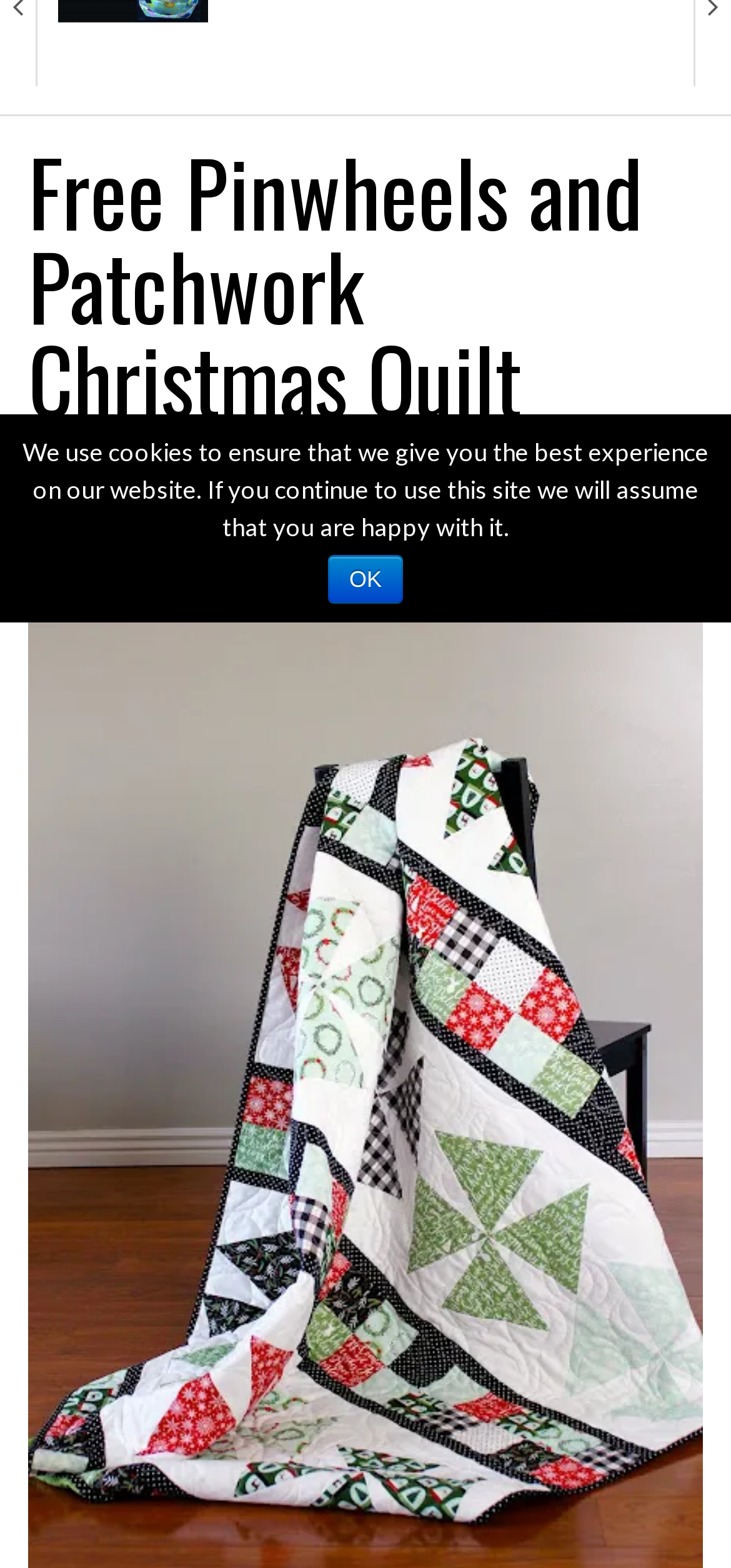Using the provided description: "aria-label="Navigation for DiscountReactor"", find the bounding box coordinates of the corresponding UI element. The output should be four float numbers between 0 and 1, in the format [left, top, right, bottom].

None